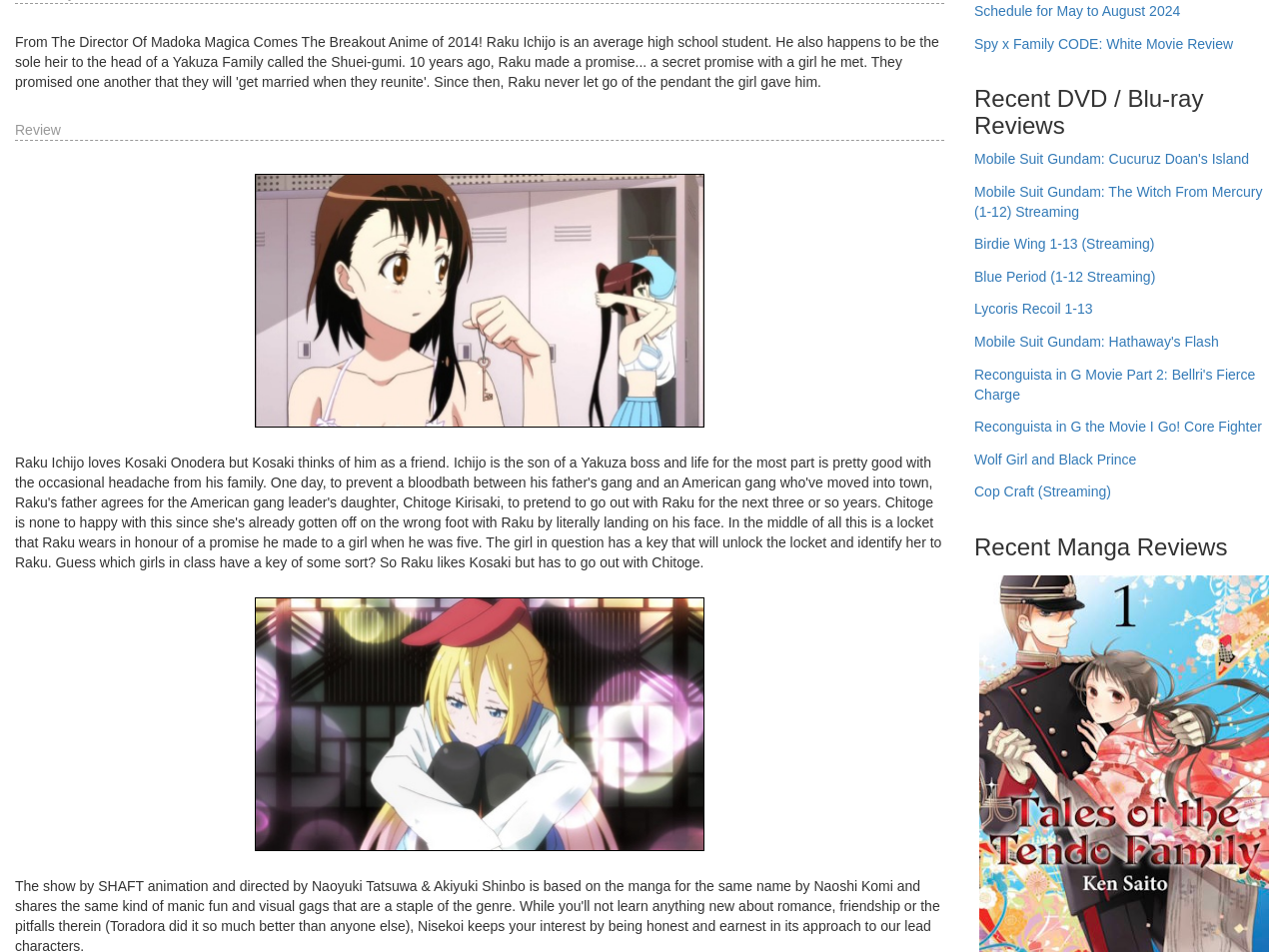Please provide the bounding box coordinates for the UI element as described: "name="EMAIL" placeholder="Your email address"". The coordinates must be four floats between 0 and 1, represented as [left, top, right, bottom].

None